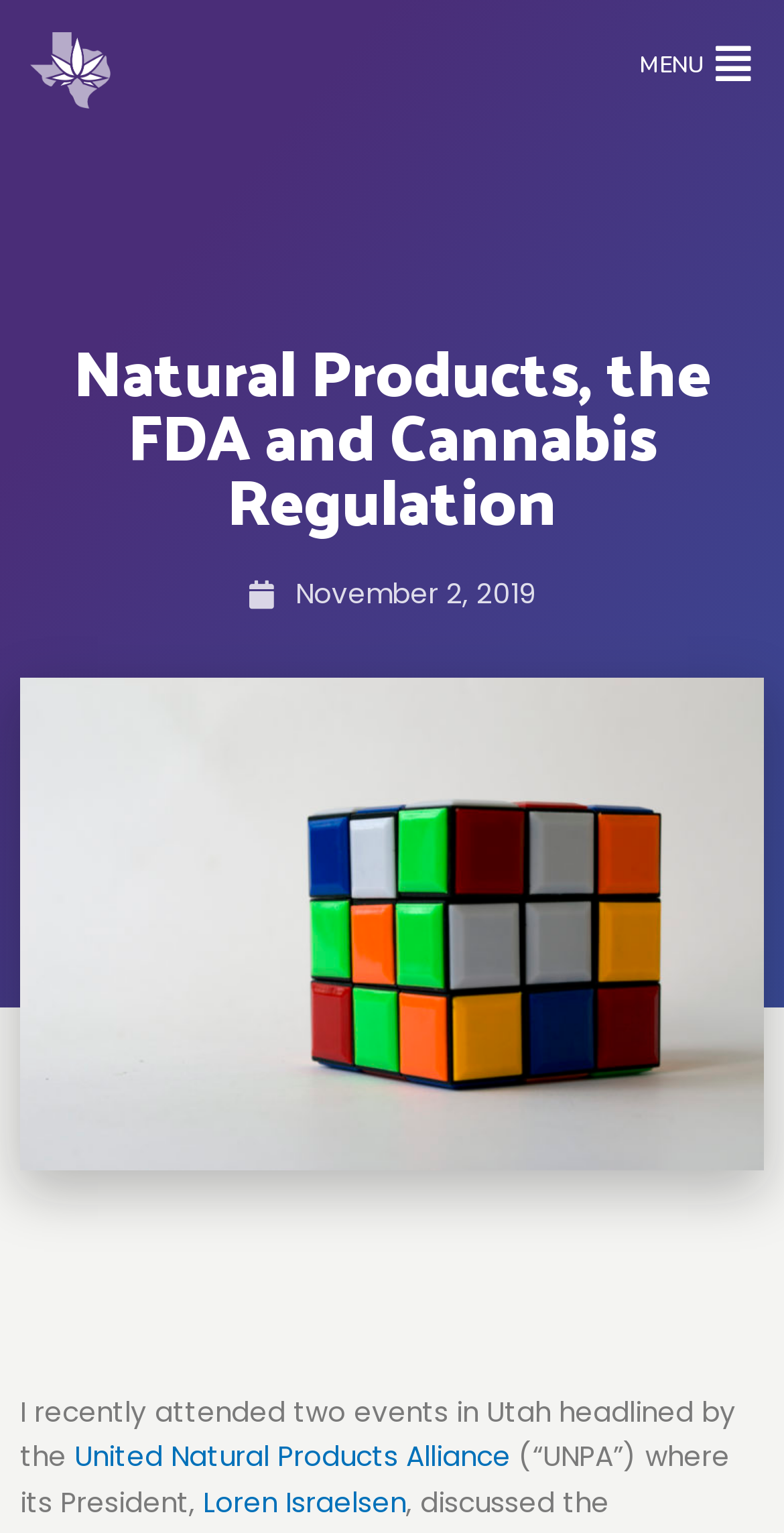Please identify the webpage's heading and generate its text content.

Natural Products, the FDA and Cannabis Regulation